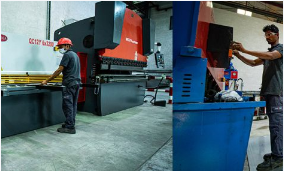Please answer the following question using a single word or phrase: 
How many workers are involved in the steel fabrication process?

Two